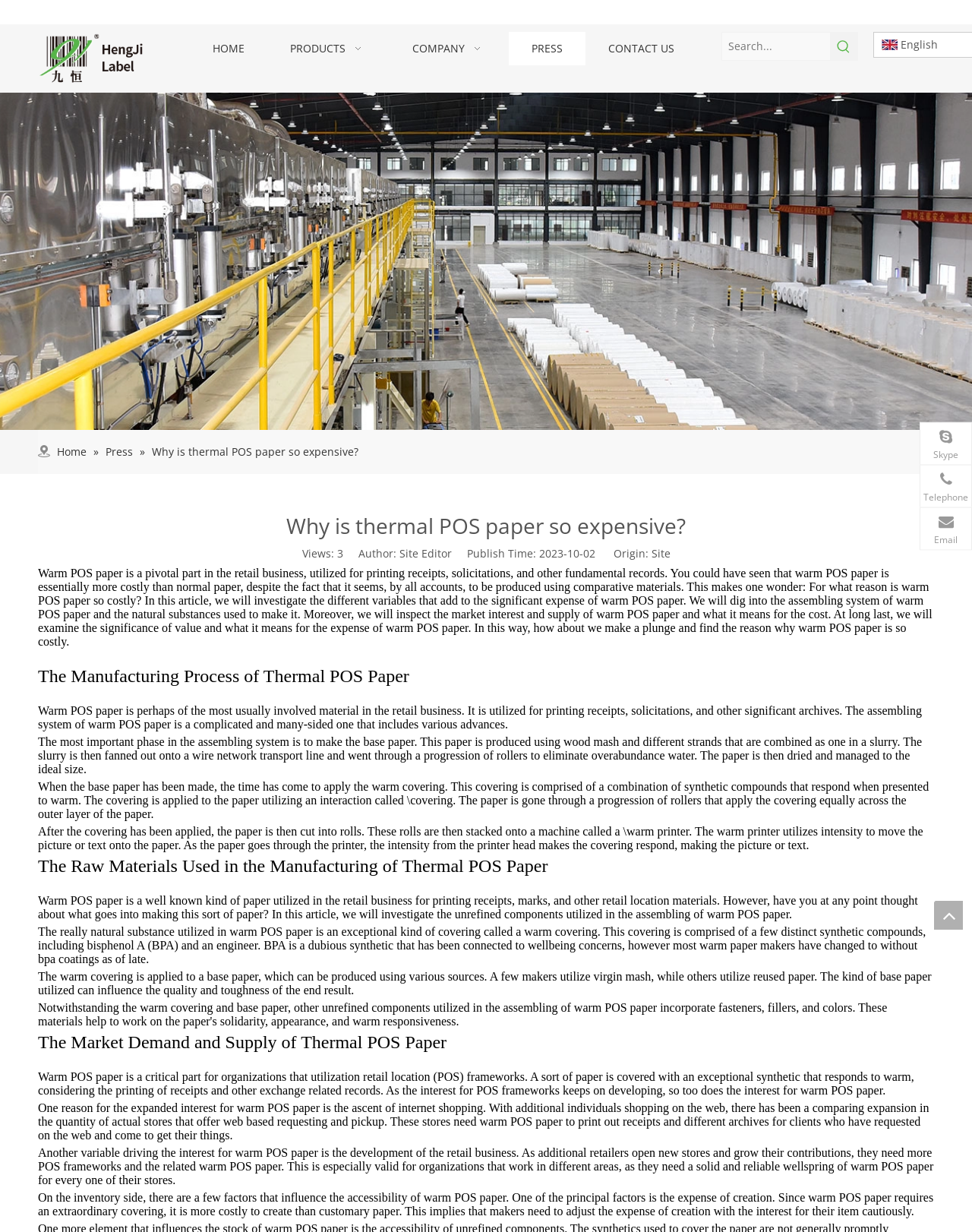Find the bounding box coordinates of the clickable area required to complete the following action: "Click the 'HOME' link".

[0.195, 0.026, 0.275, 0.053]